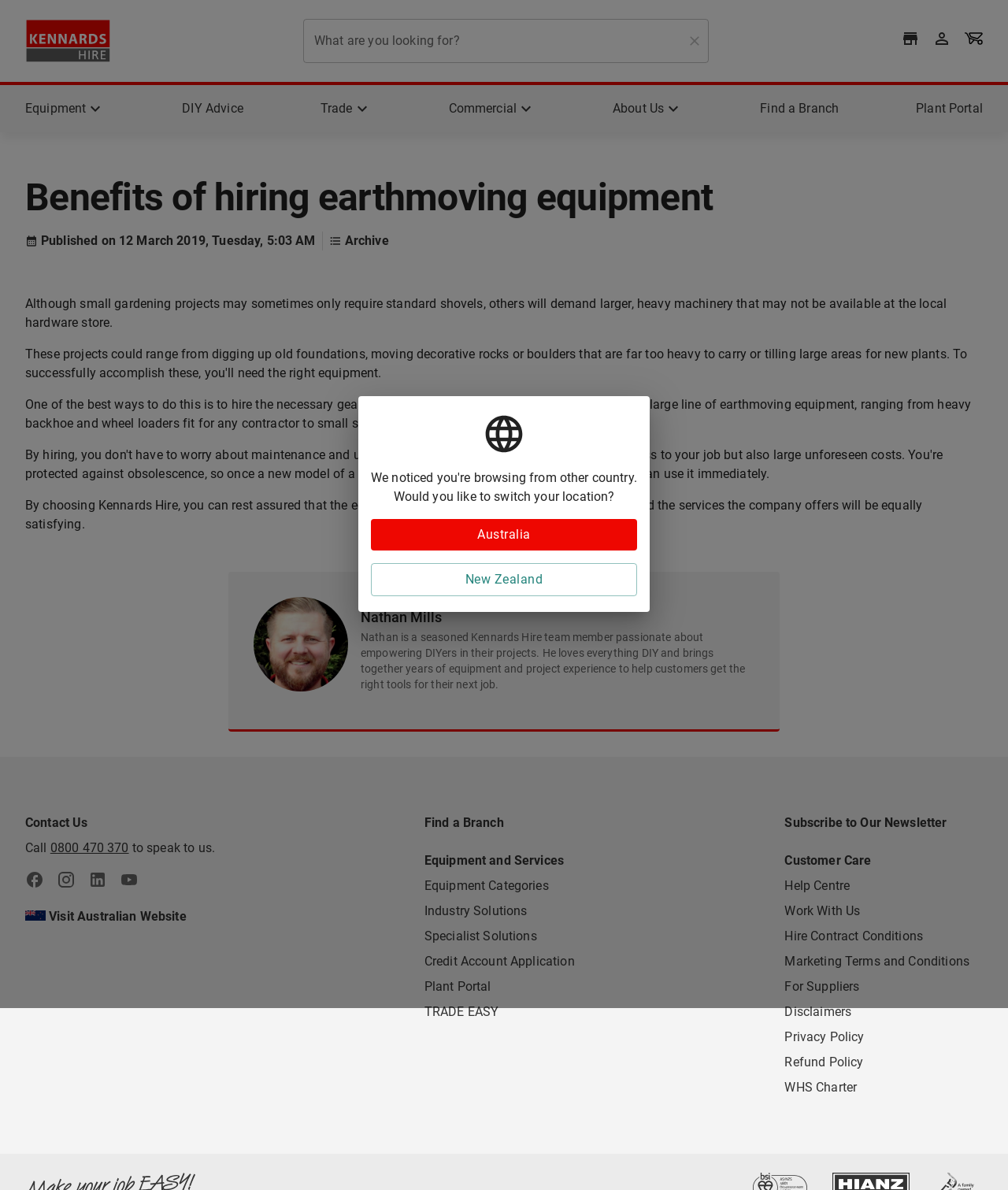Show the bounding box coordinates of the region that should be clicked to follow the instruction: "Call the customer service."

[0.05, 0.706, 0.128, 0.719]